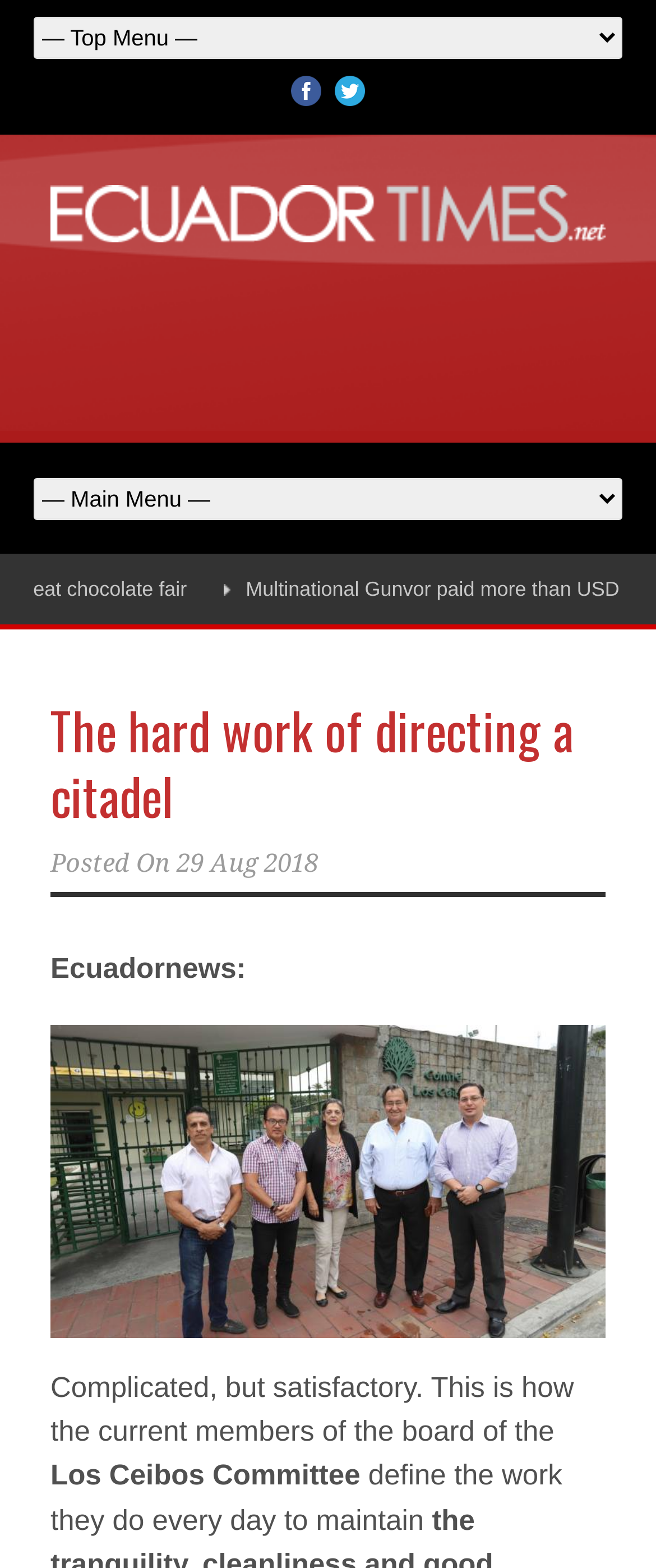When was the article posted?
Provide a short answer using one word or a brief phrase based on the image.

29 Aug 2018